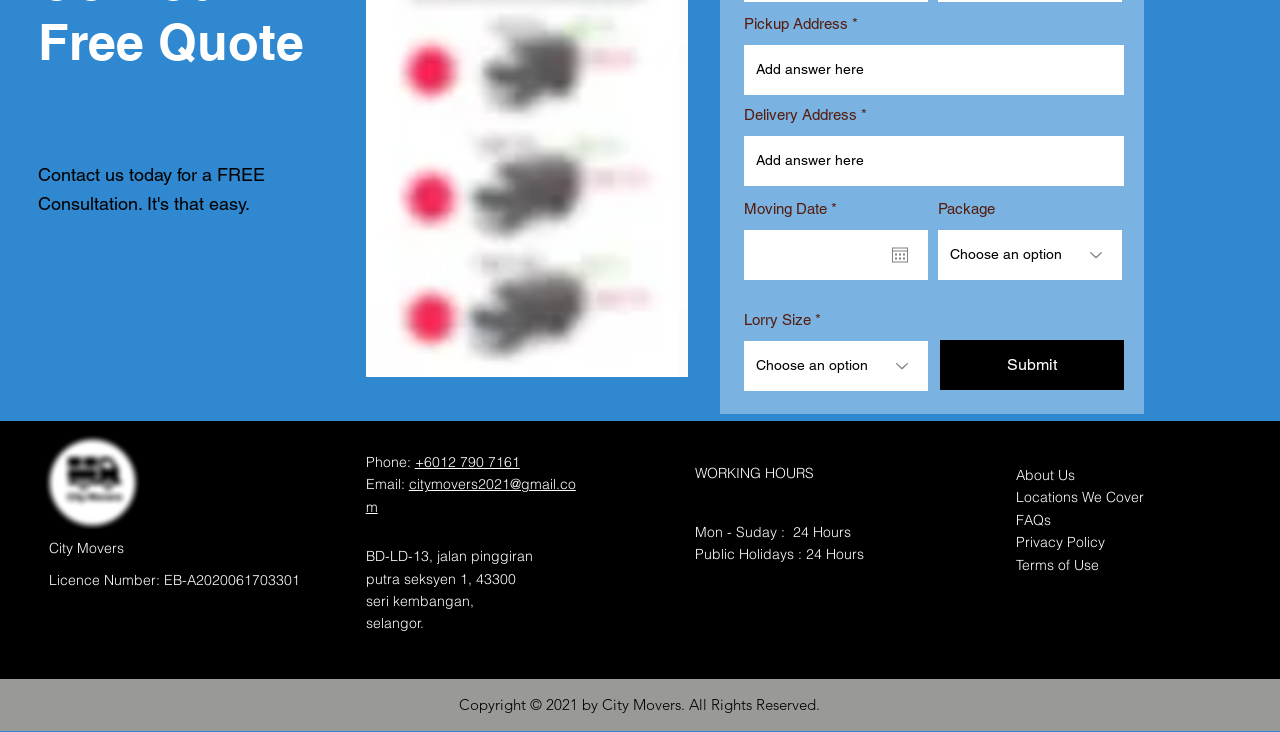What is the purpose of the 'Open calendar' button?
Please analyze the image and answer the question with as much detail as possible.

The 'Open calendar' button is located next to the 'Moving Date *' field, which suggests that it is used to select a moving date from a calendar.